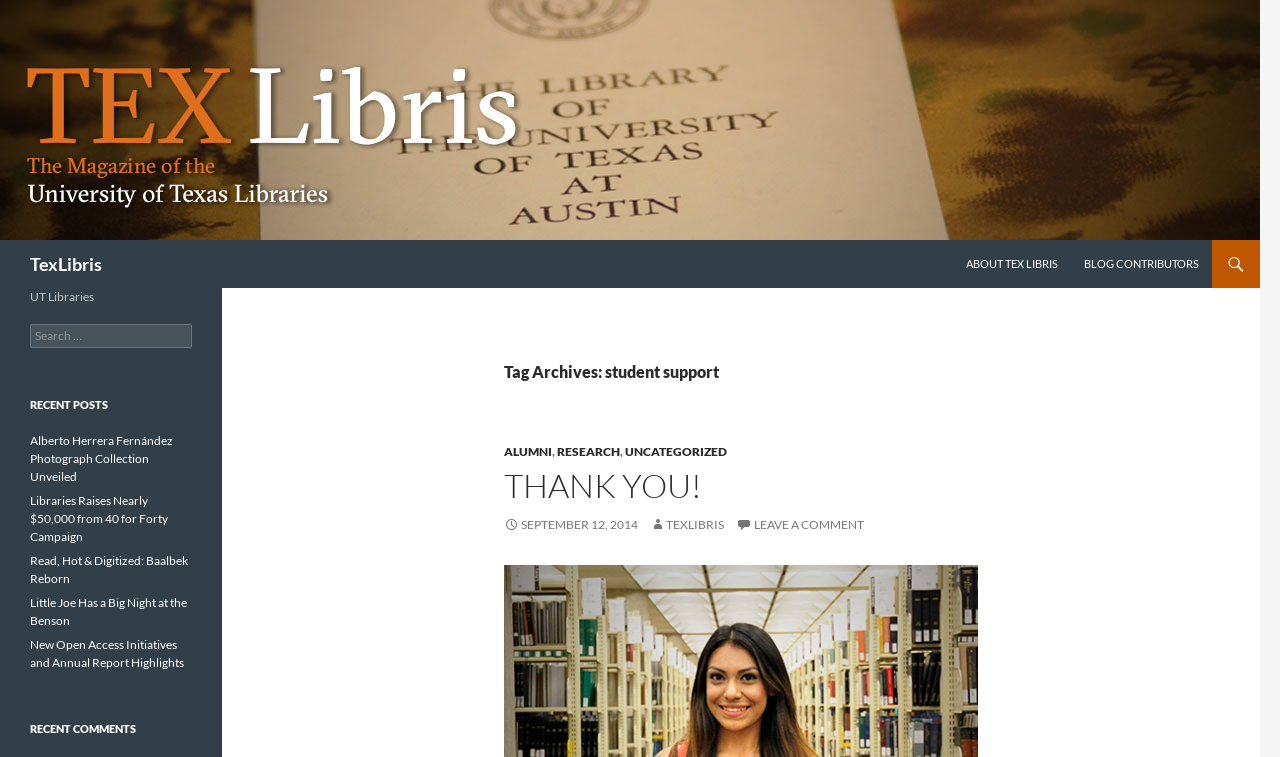What is the purpose of the search box?
Respond with a short answer, either a single word or a phrase, based on the image.

Search for posts